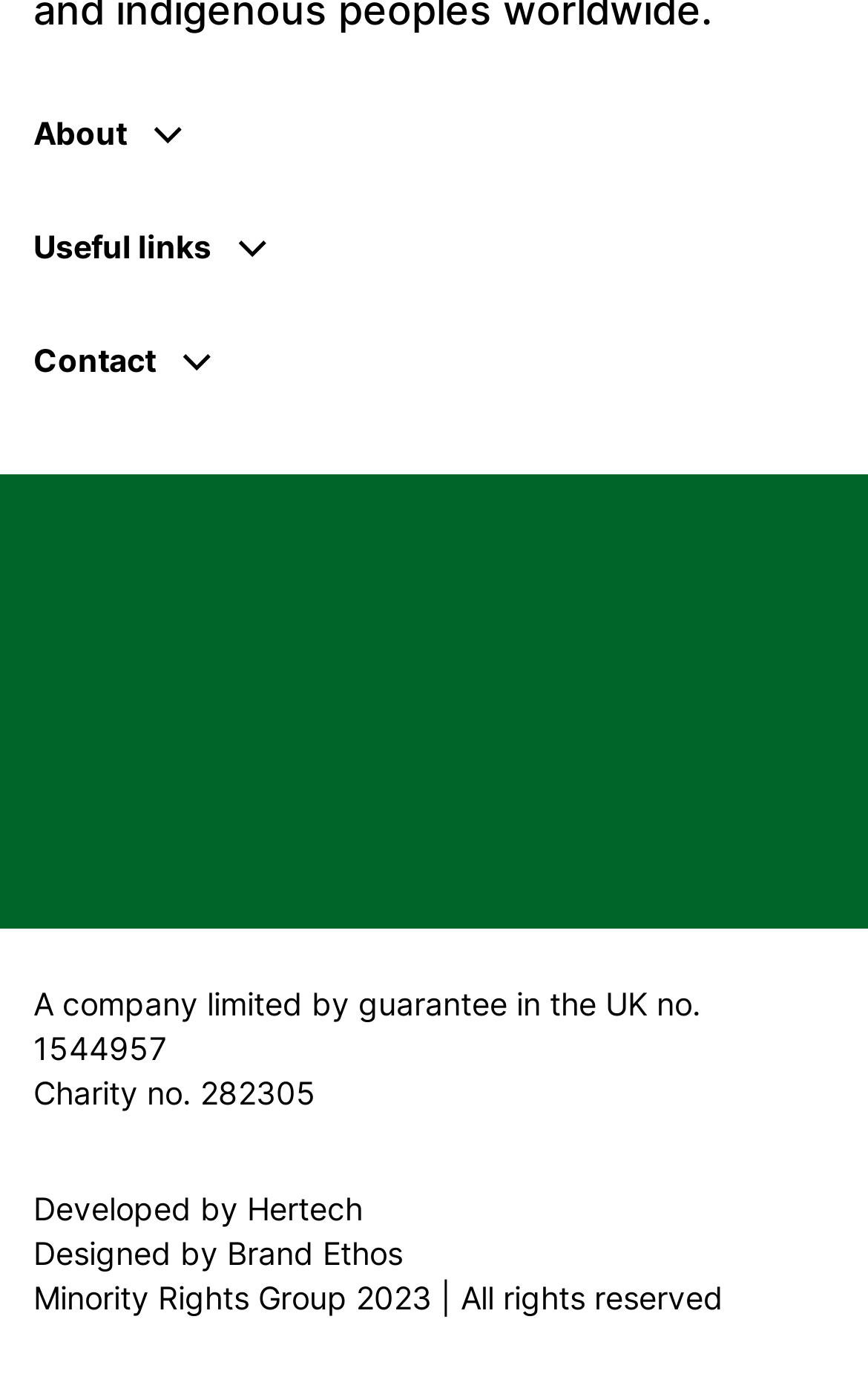Find the bounding box coordinates of the element I should click to carry out the following instruction: "Click About".

[0.038, 0.081, 0.221, 0.115]